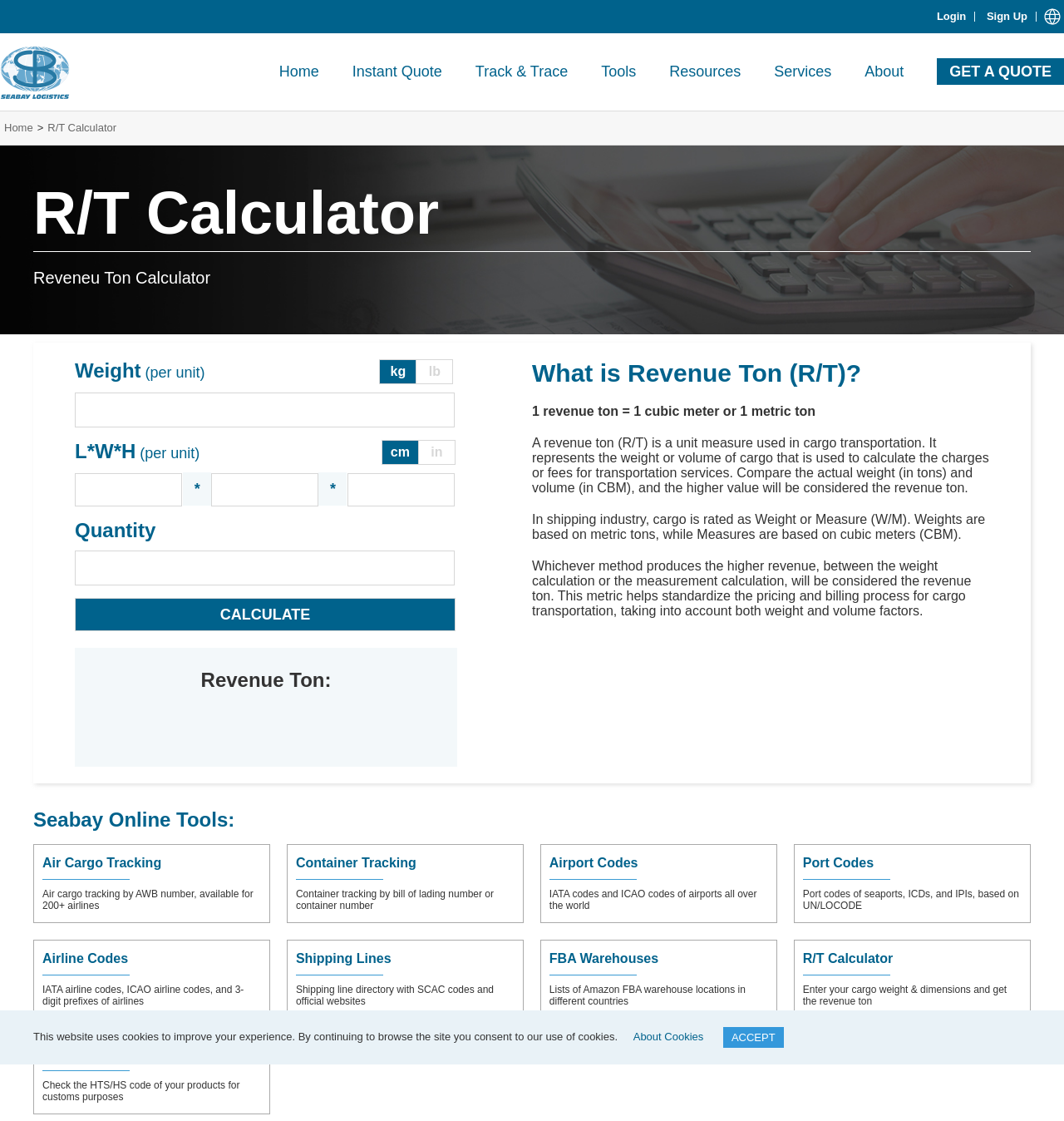What is the purpose of the Revenue Ton Calculator?
Deliver a detailed and extensive answer to the question.

The Revenue Ton Calculator is a tool that helps calculate the revenue ton of cargo, which is used to determine the charges or fees for transportation services. It takes into account the weight and volume of the cargo and provides the revenue ton value.